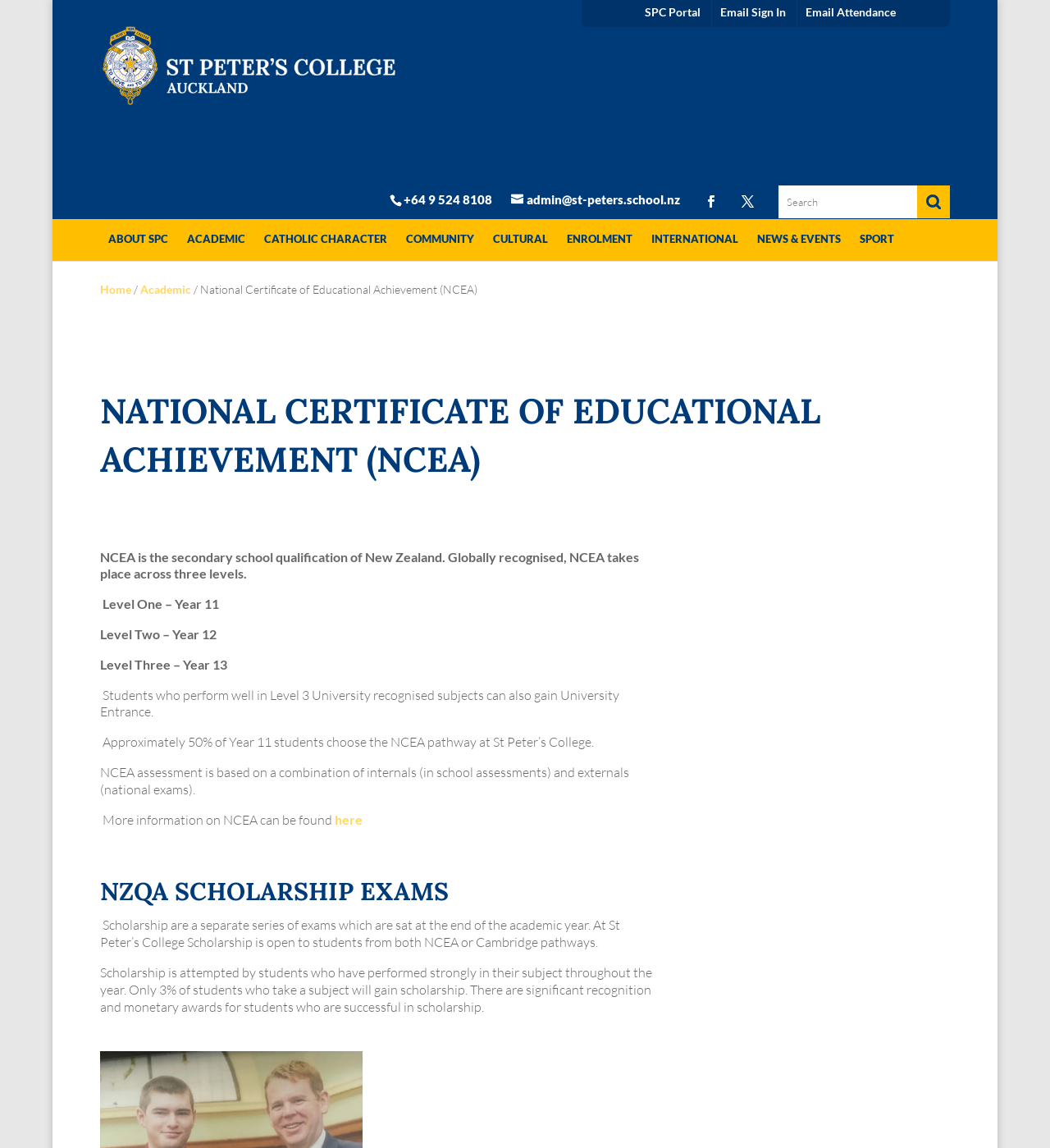How many levels are there in NCEA?
Provide a one-word or short-phrase answer based on the image.

Three